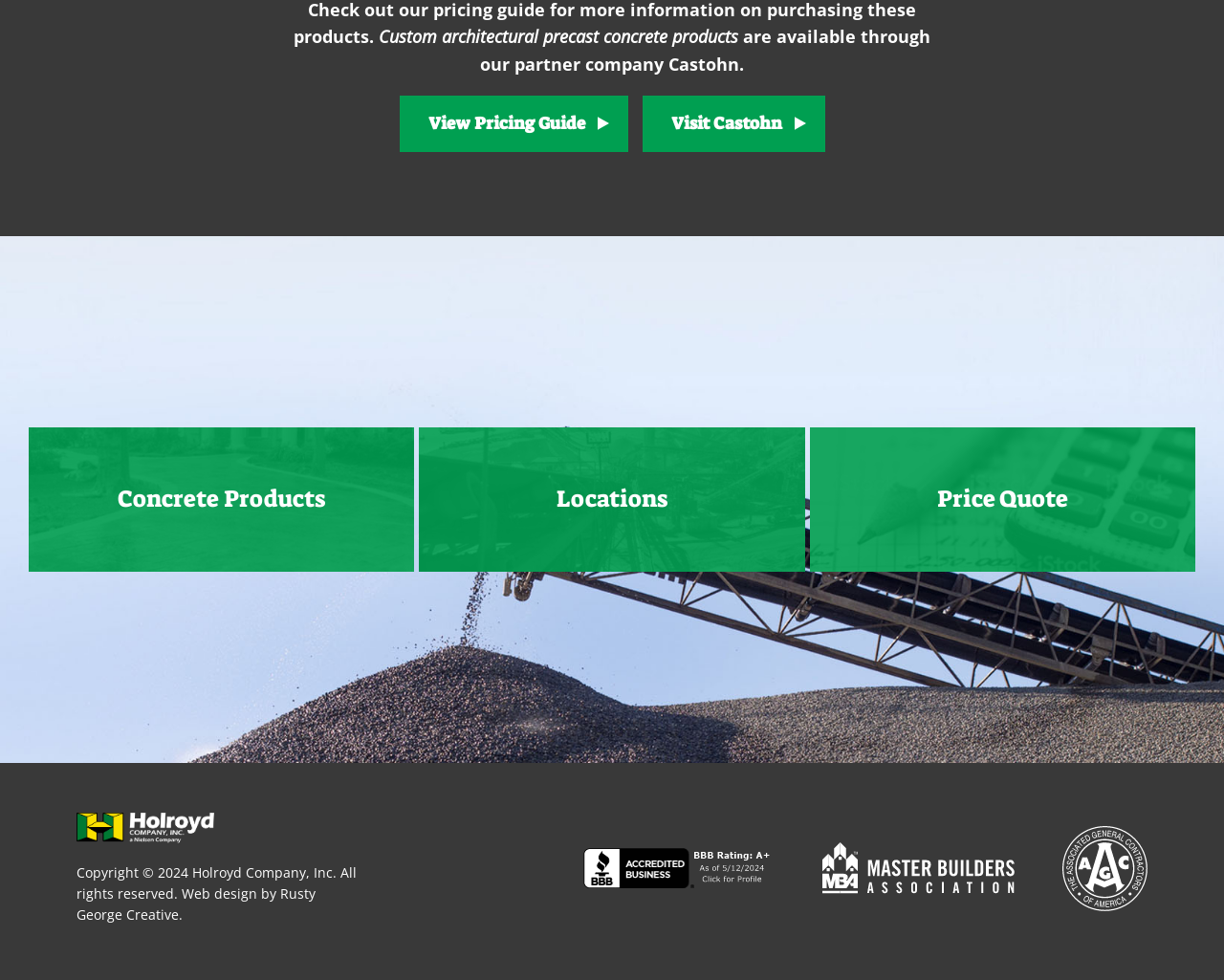Locate the bounding box coordinates of the item that should be clicked to fulfill the instruction: "Explore Concrete Products".

[0.023, 0.436, 0.339, 0.583]